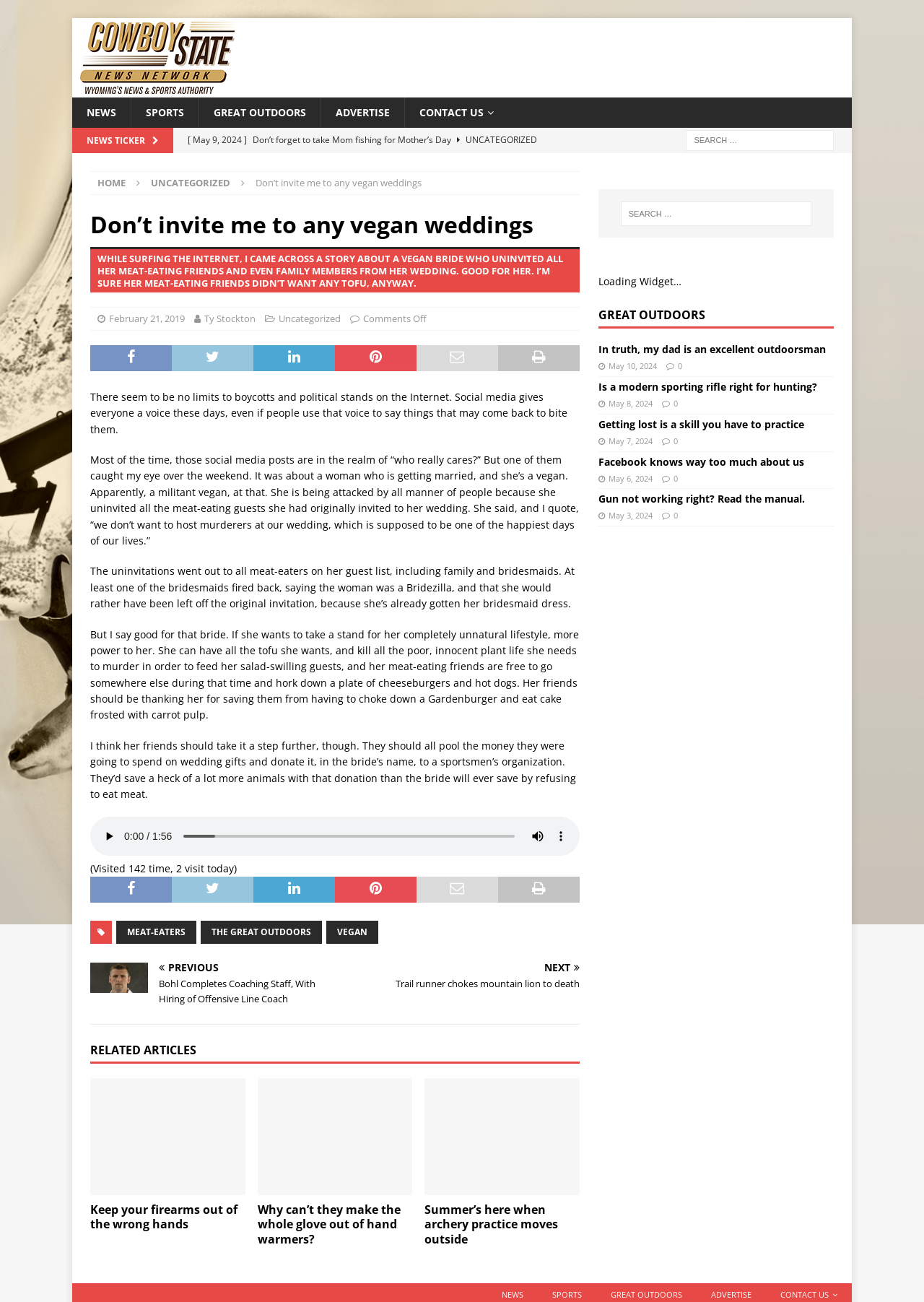Determine the bounding box coordinates of the region that needs to be clicked to achieve the task: "Read the article 'In truth, my dad is an excellent outdoorsman'".

[0.647, 0.263, 0.894, 0.274]